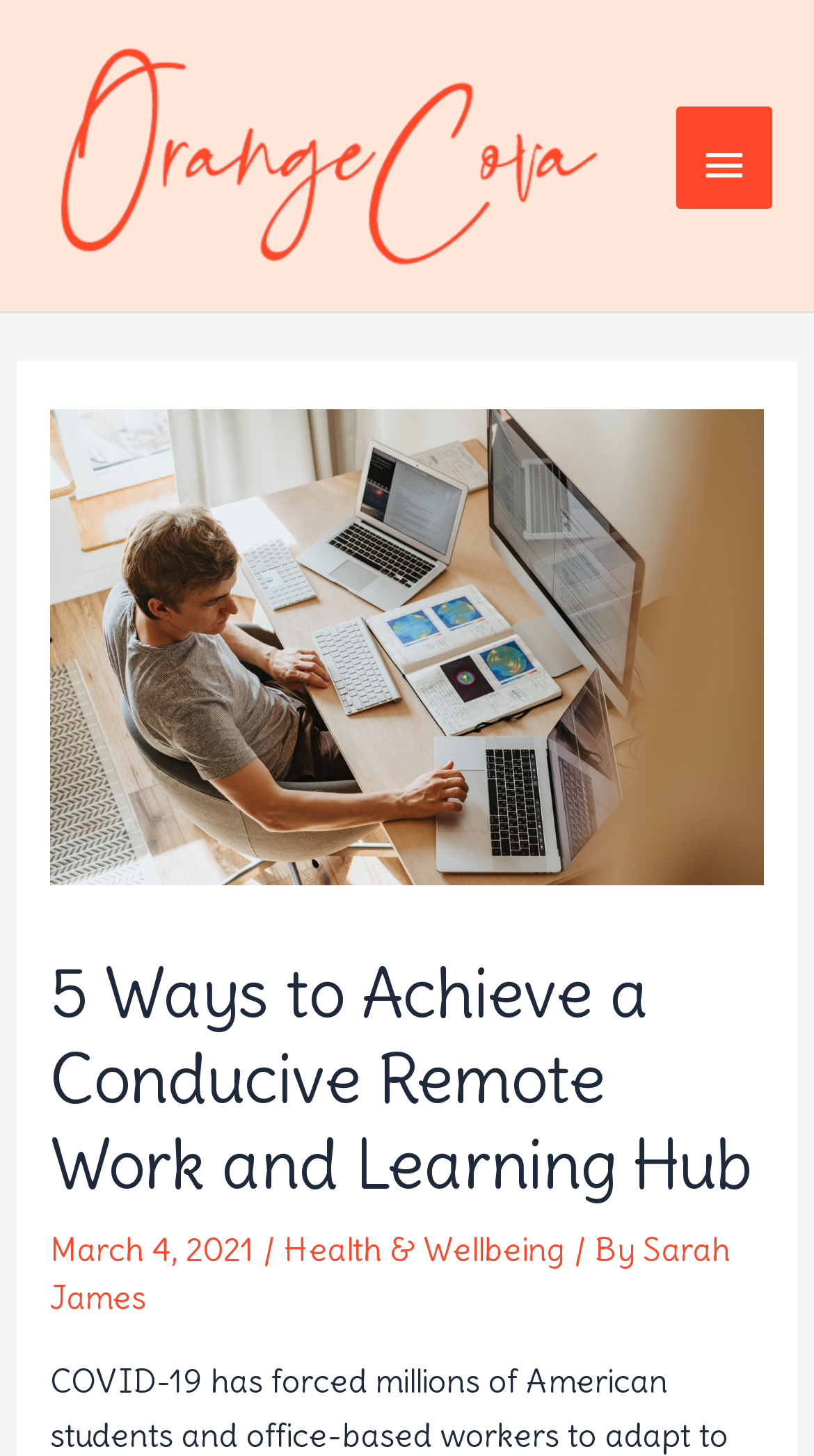Who is the author of the article?
Refer to the image and respond with a one-word or short-phrase answer.

Sarah James